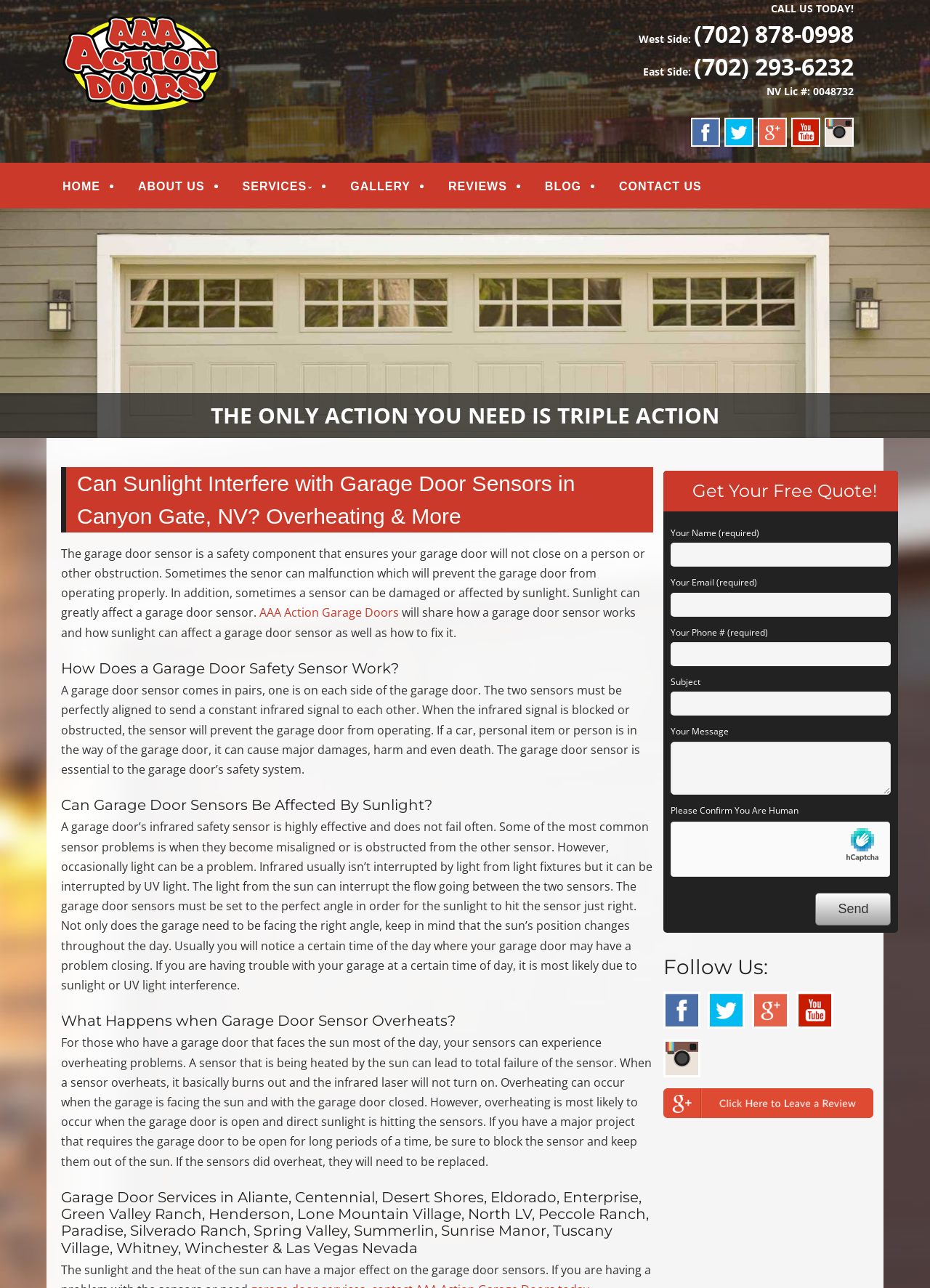Please identify the bounding box coordinates of the clickable element to fulfill the following instruction: "Fill in the 'Your Name' input field". The coordinates should be four float numbers between 0 and 1, i.e., [left, top, right, bottom].

[0.721, 0.421, 0.958, 0.44]